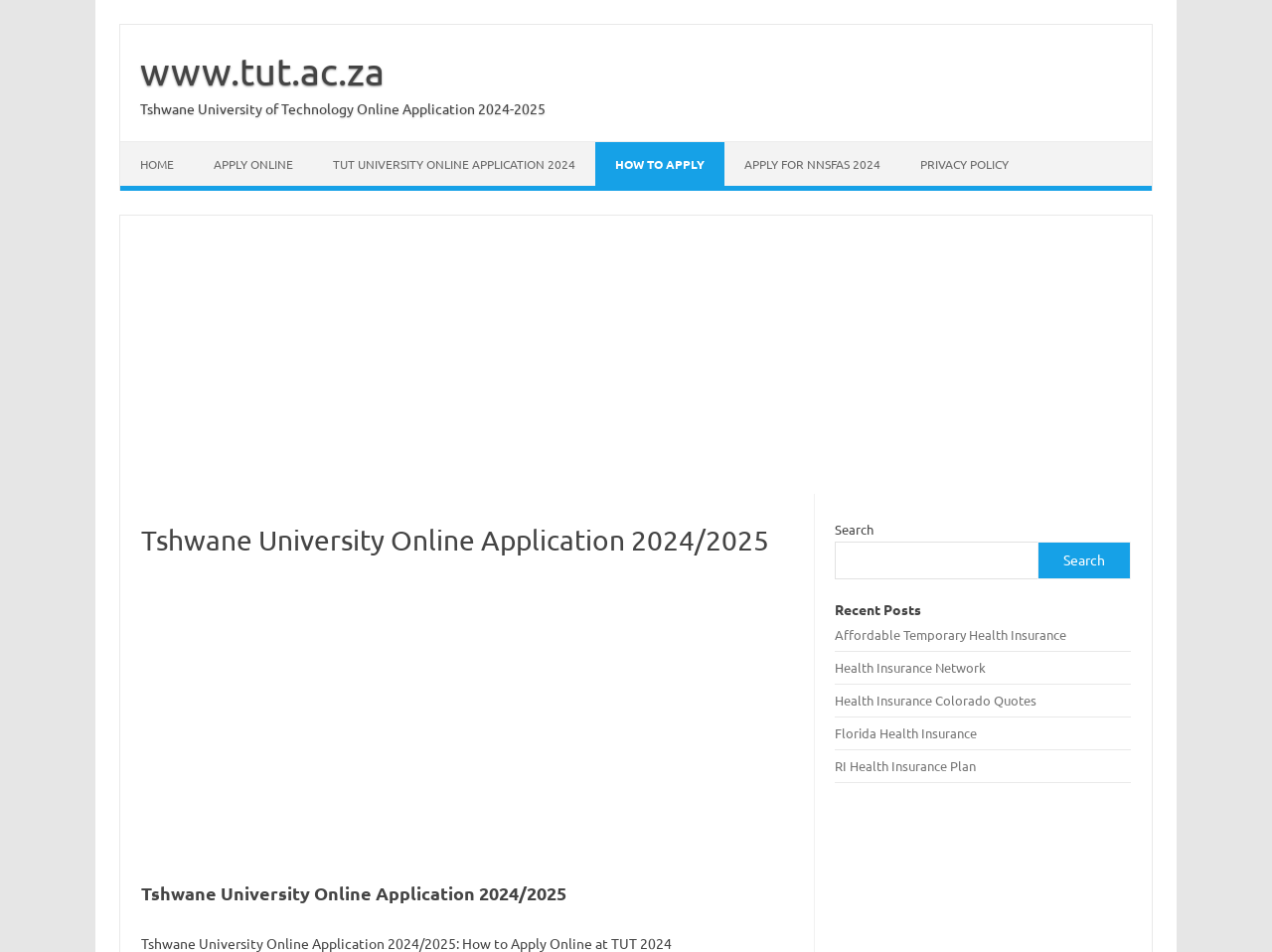How many links are there in the top navigation menu?
Look at the image and respond with a one-word or short-phrase answer.

5